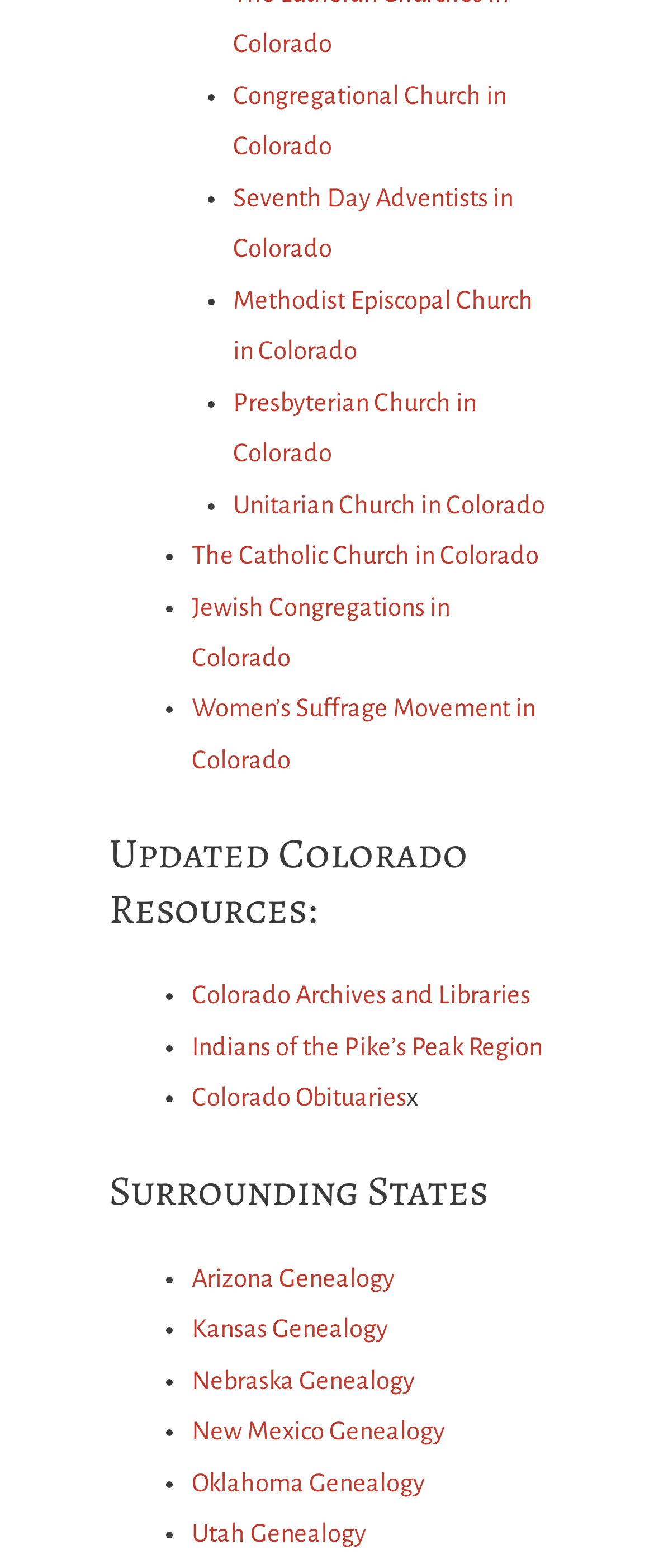Find the bounding box coordinates for the area that must be clicked to perform this action: "Learn about Nebraska Genealogy".

[0.293, 0.872, 0.634, 0.889]